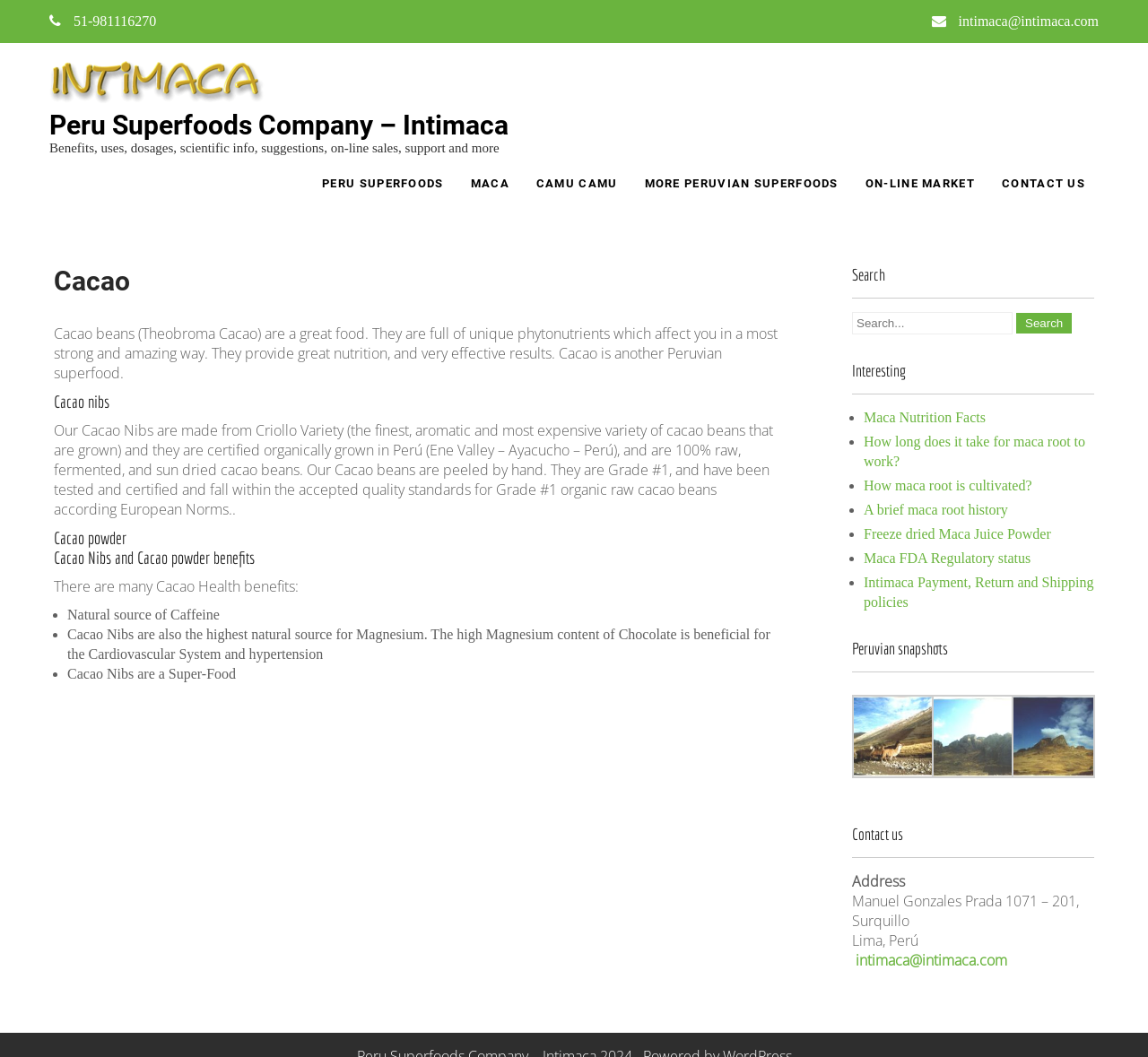Based on the element description "Maca FDA Regulatory status", predict the bounding box coordinates of the UI element.

[0.752, 0.521, 0.898, 0.535]